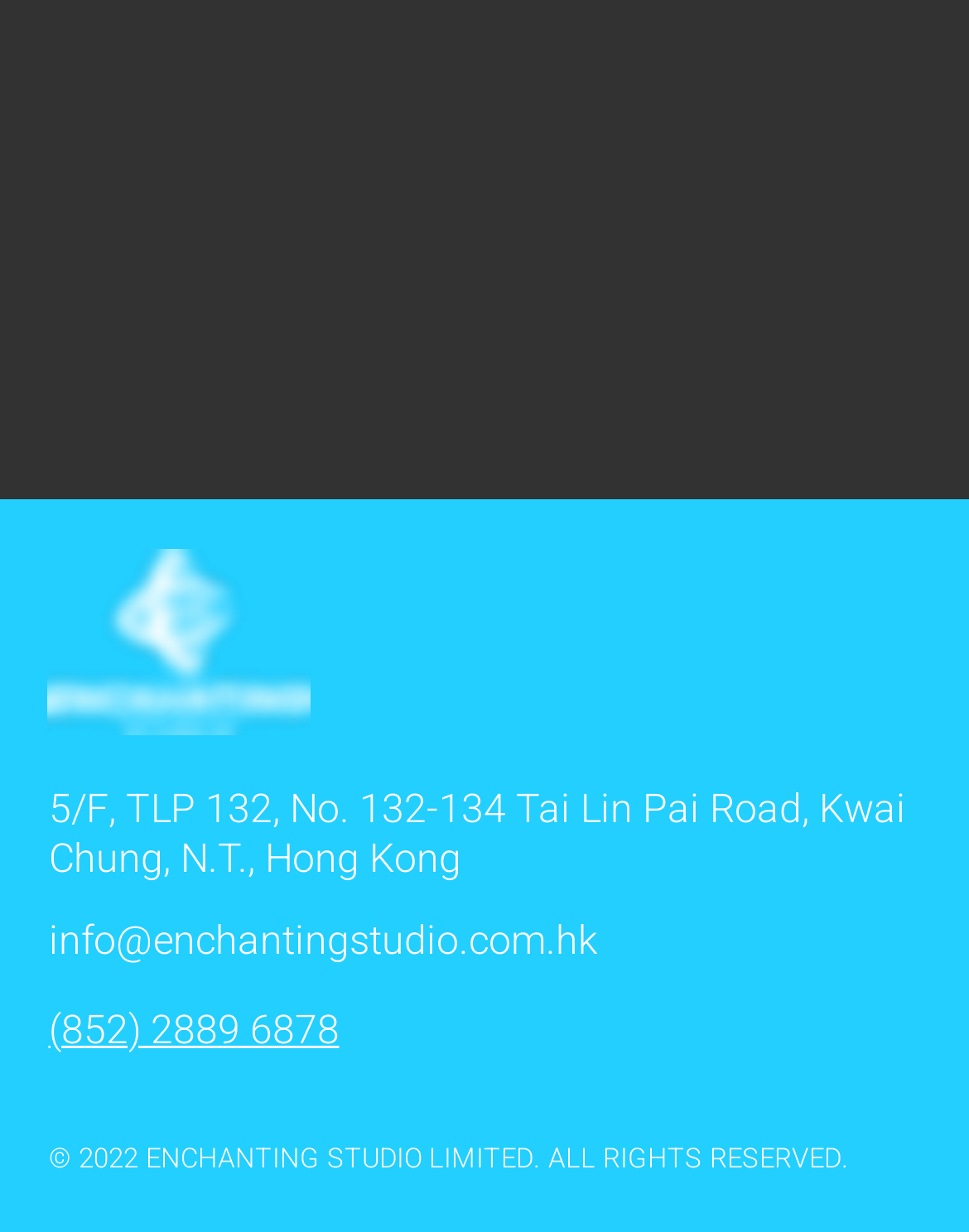Identify the bounding box for the UI element described as: "aria-label="LinkedIn"". The coordinates should be four float numbers between 0 and 1, i.e., [left, top, right, bottom].

[0.85, 0.461, 0.95, 0.54]